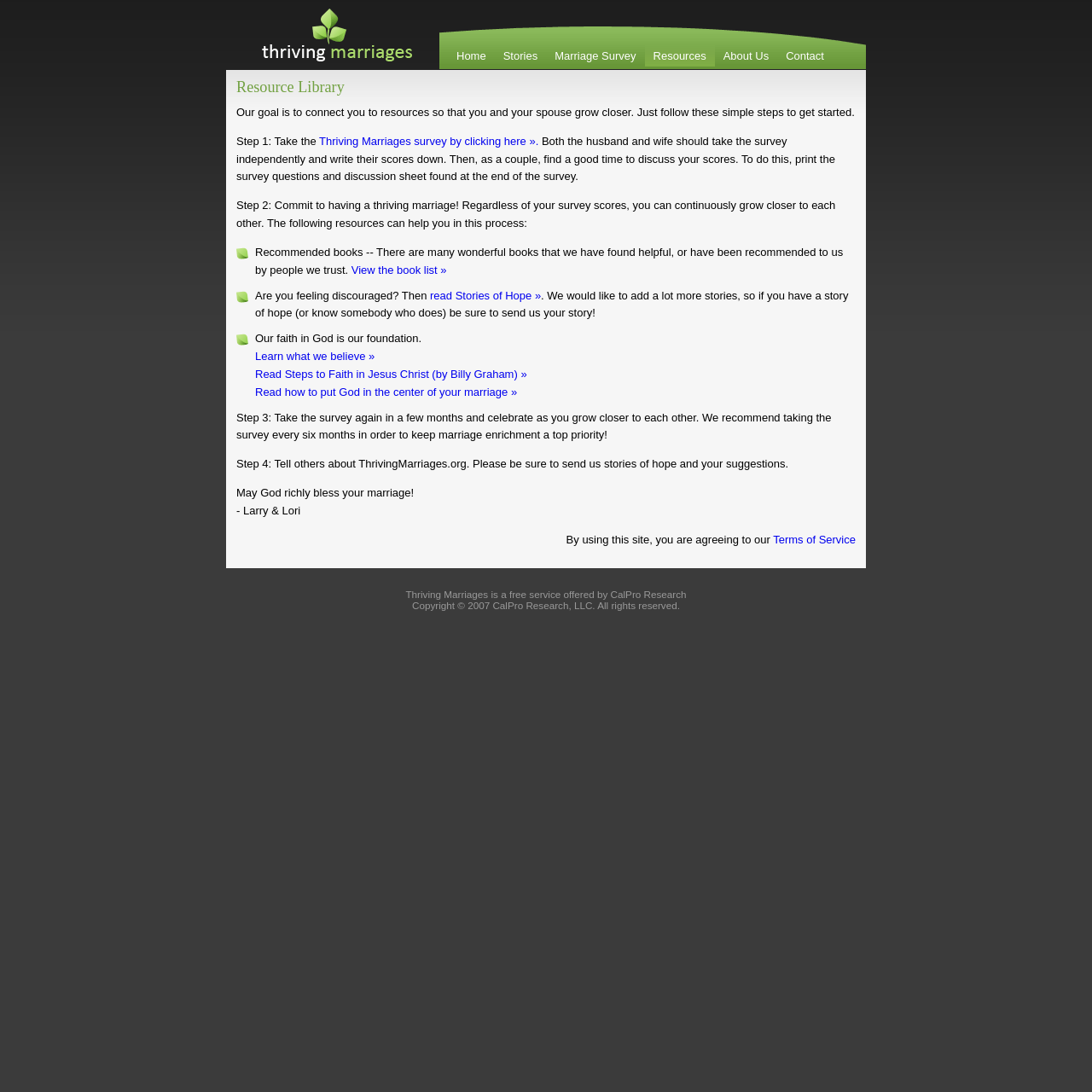What is the goal of the website?
Look at the webpage screenshot and answer the question with a detailed explanation.

The goal of the website can be inferred from the static text element with ID 32, which says 'Our goal is to connect you to resources so that you and your spouse grow closer.' This suggests that the website aims to provide resources to help users improve their marriages.